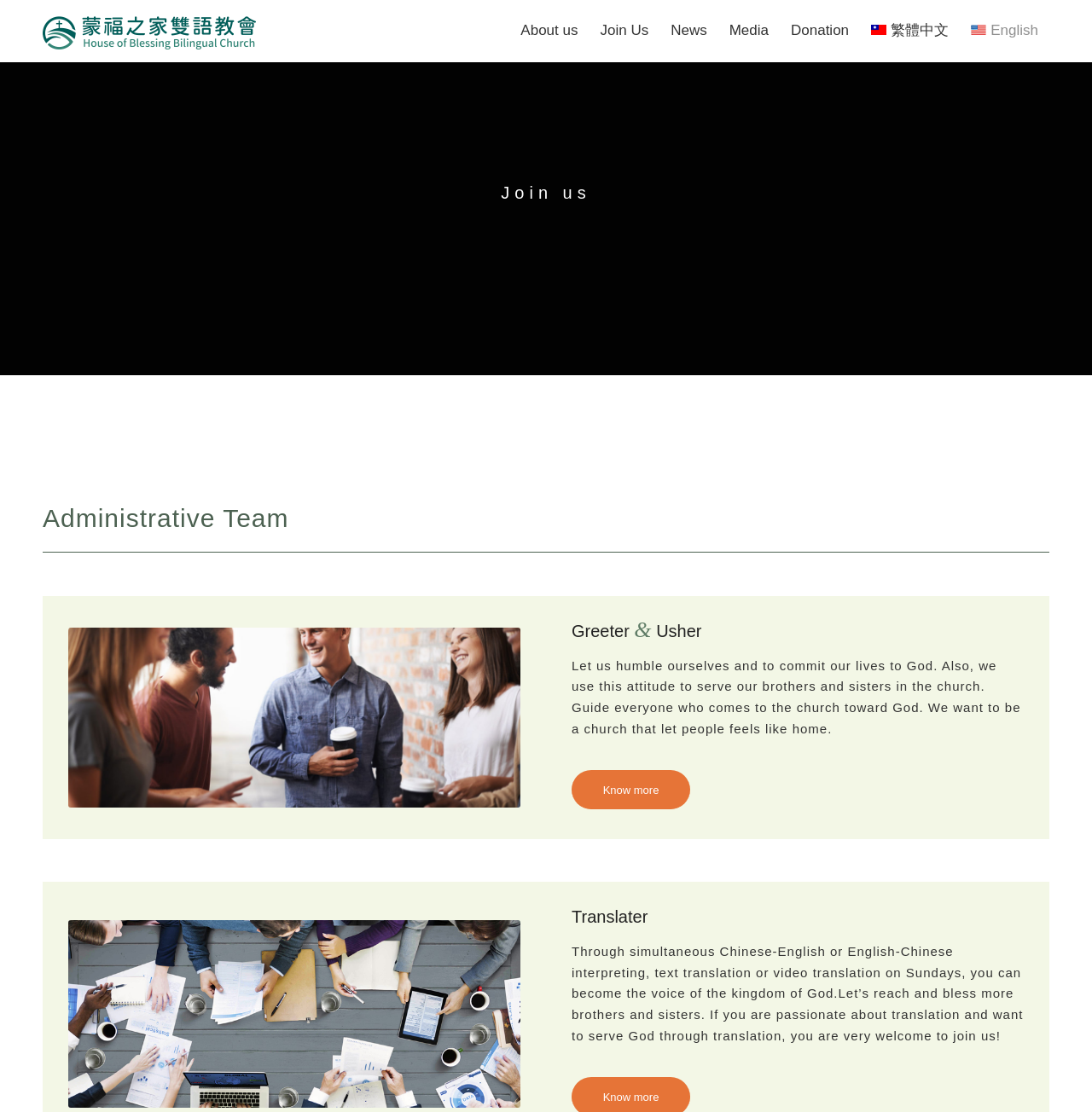What is the role of the Translater team?
Using the image as a reference, give a one-word or short phrase answer.

Translation and interpretation